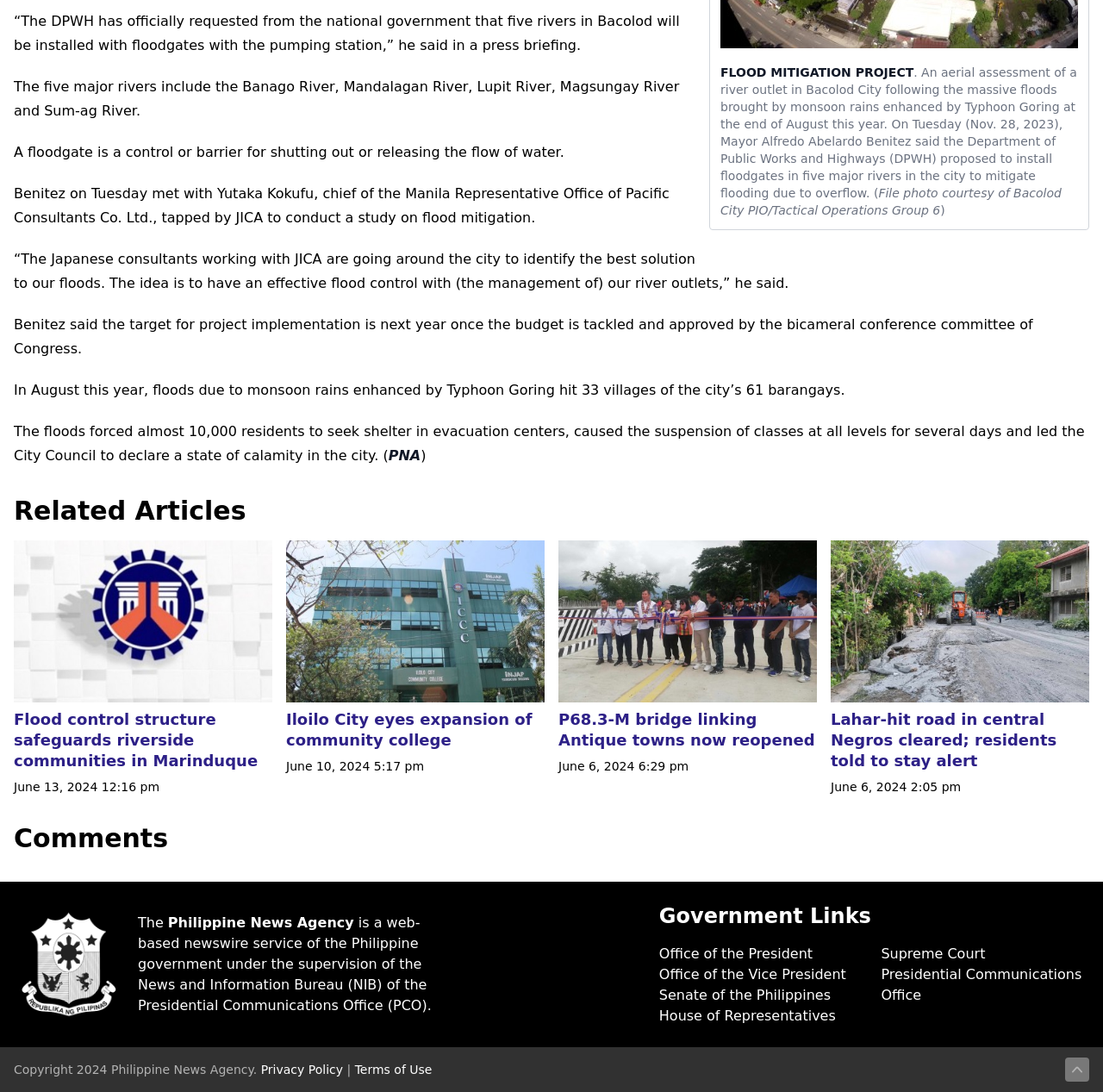Extract the bounding box coordinates for the HTML element that matches this description: "Terms of Use". The coordinates should be four float numbers between 0 and 1, i.e., [left, top, right, bottom].

[0.322, 0.973, 0.392, 0.986]